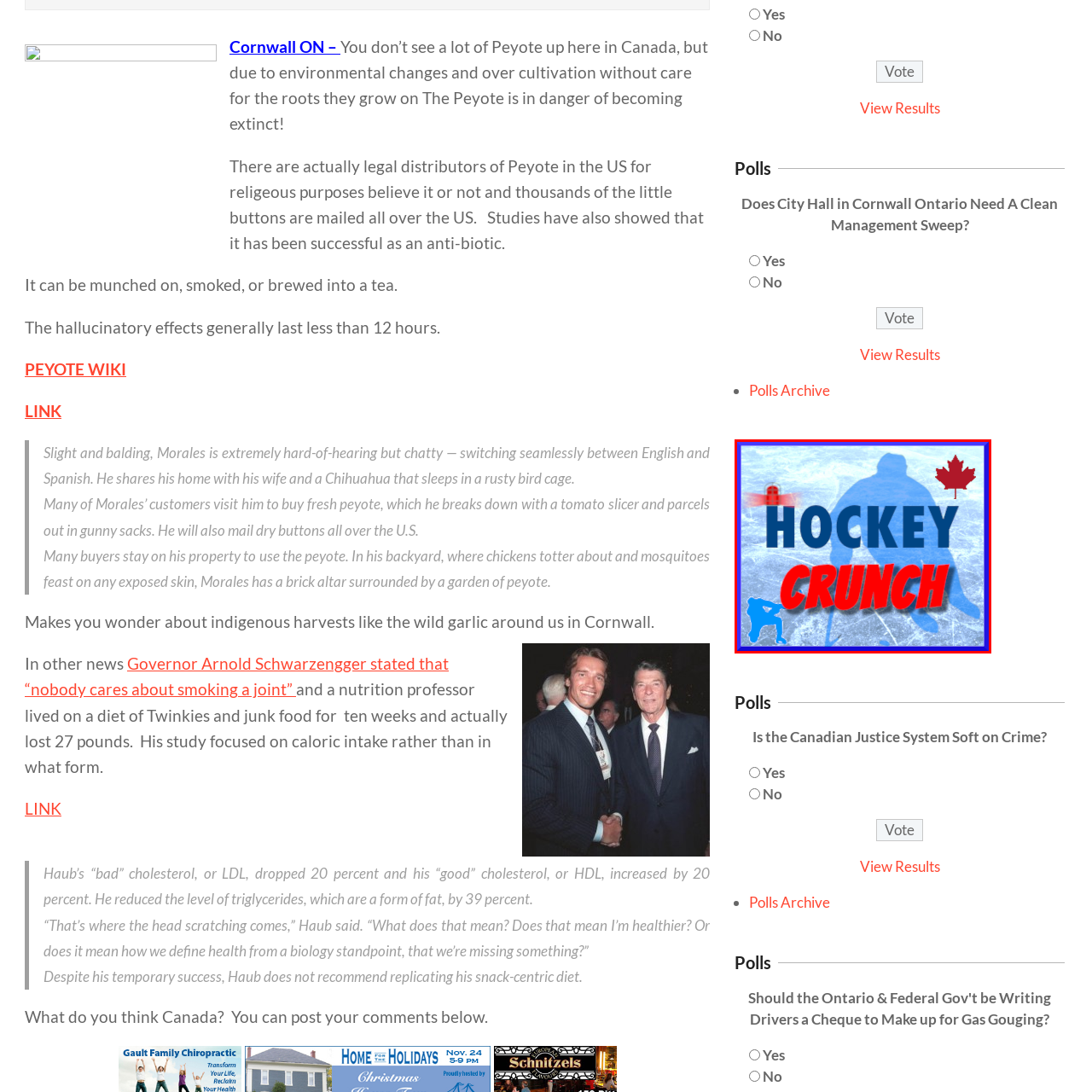What is the shape of the element in the background?
Pay attention to the segment of the image within the red bounding box and offer a detailed answer to the question.

The caption describes a figure resembling a hockey player gliding across the ice, highlighted in a shadowy profile that suggests movement and speed.